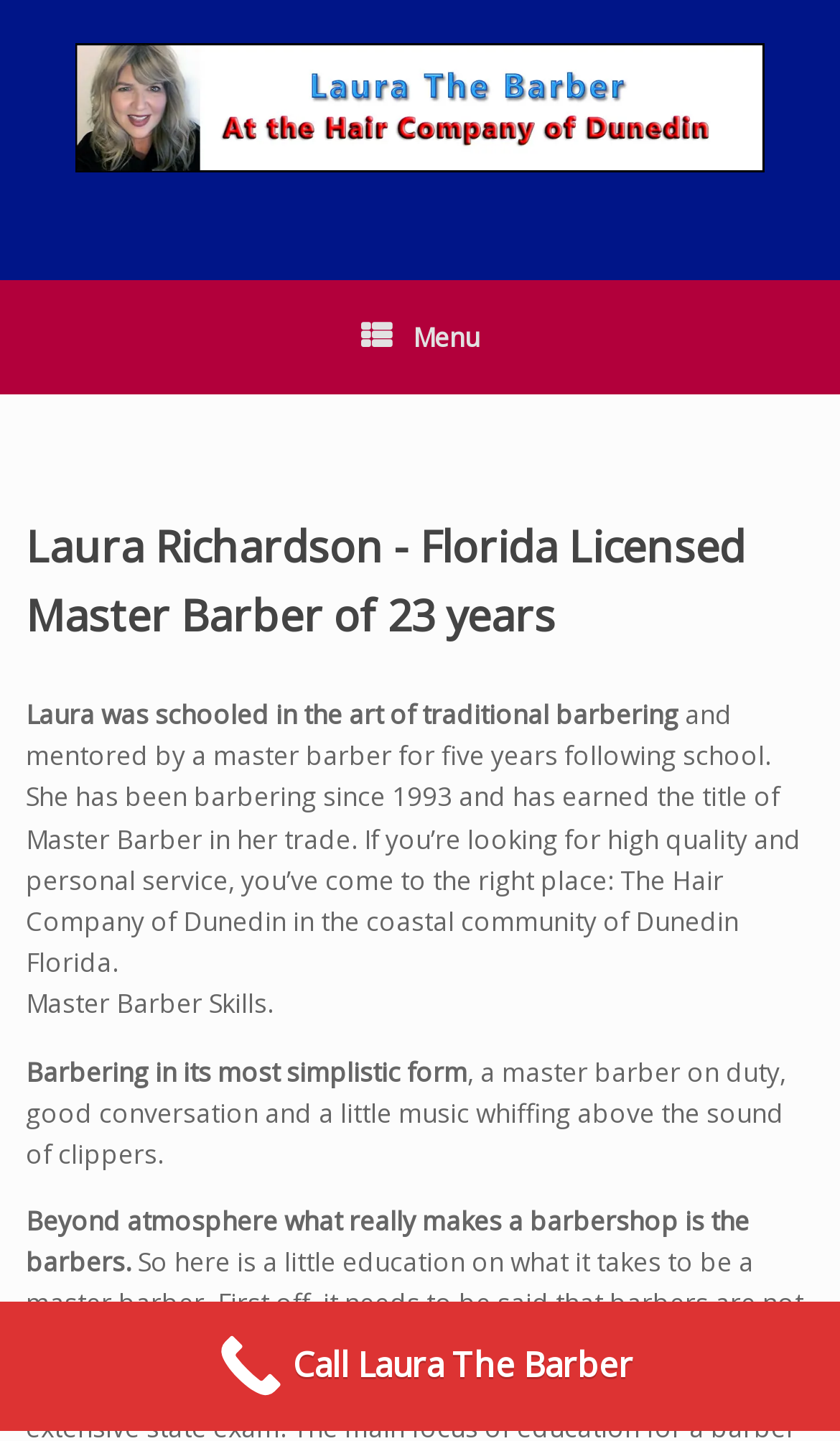Using the format (top-left x, top-left y, bottom-right x, bottom-right y), provide the bounding box coordinates for the described UI element. All values should be floating point numbers between 0 and 1: Menu

[0.34, 0.194, 0.66, 0.274]